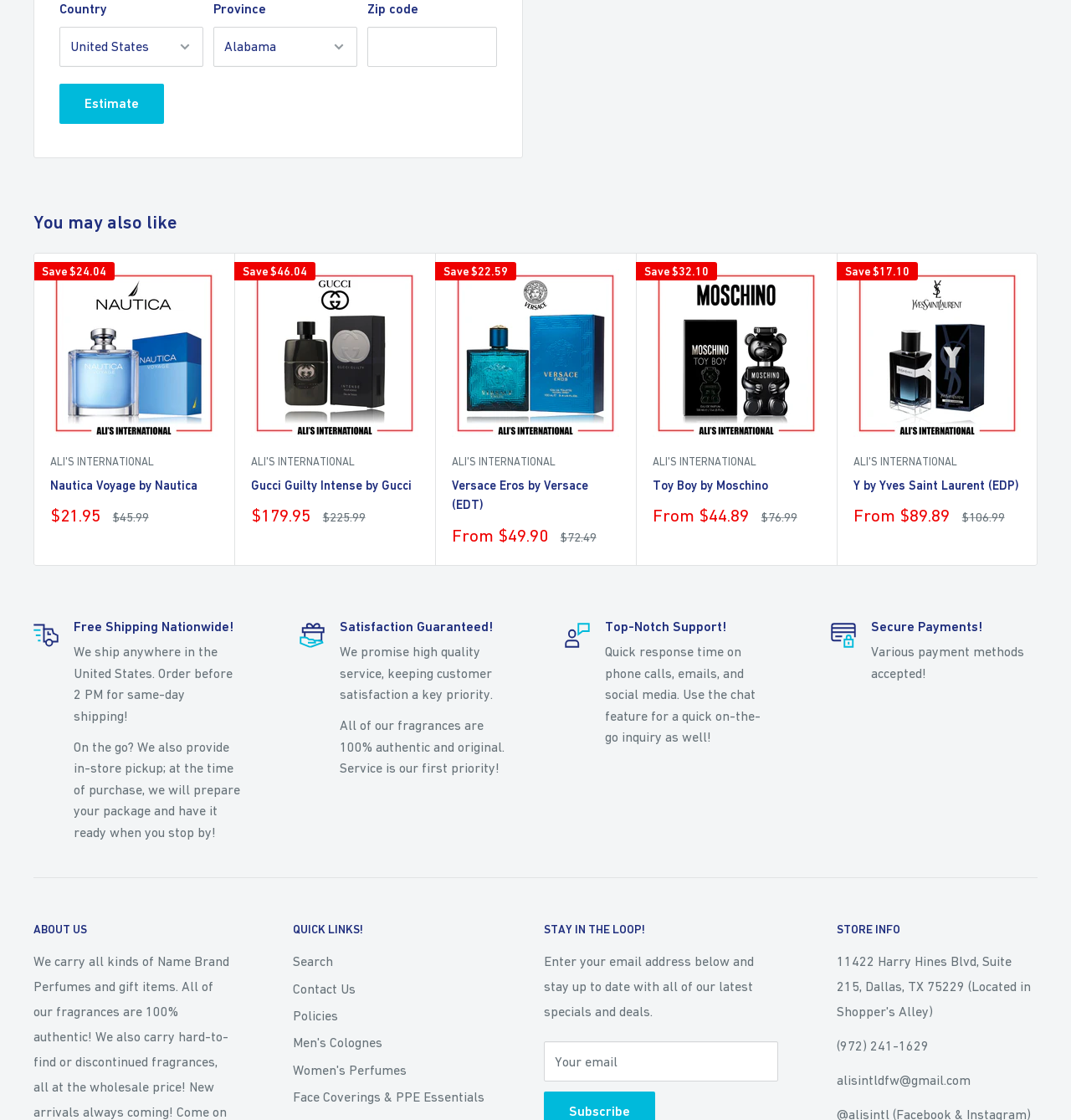Identify the bounding box coordinates of the section that should be clicked to achieve the task described: "Estimate".

[0.055, 0.075, 0.153, 0.111]